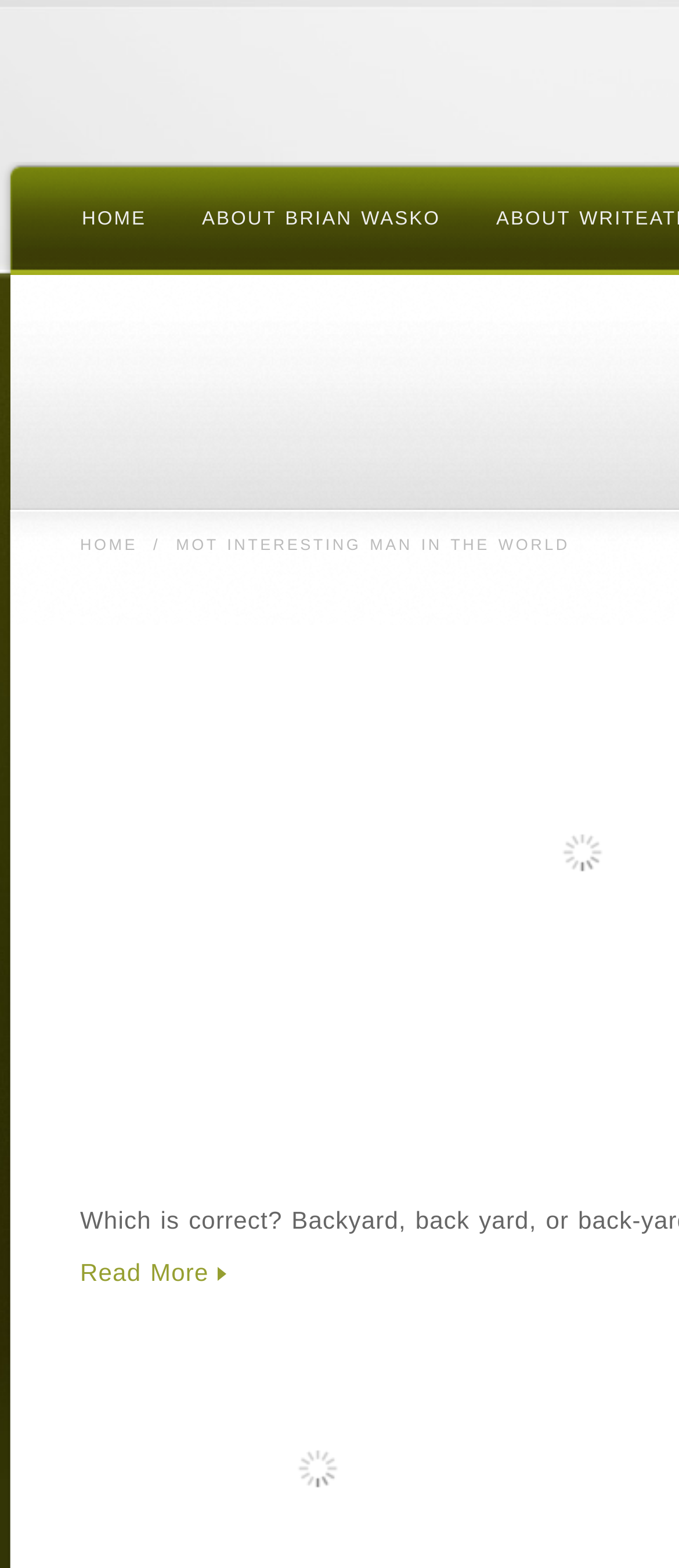Using the given description, provide the bounding box coordinates formatted as (top-left x, top-left y, bottom-right x, bottom-right y), with all values being floating point numbers between 0 and 1. Description: Read More

[0.118, 0.803, 0.307, 0.82]